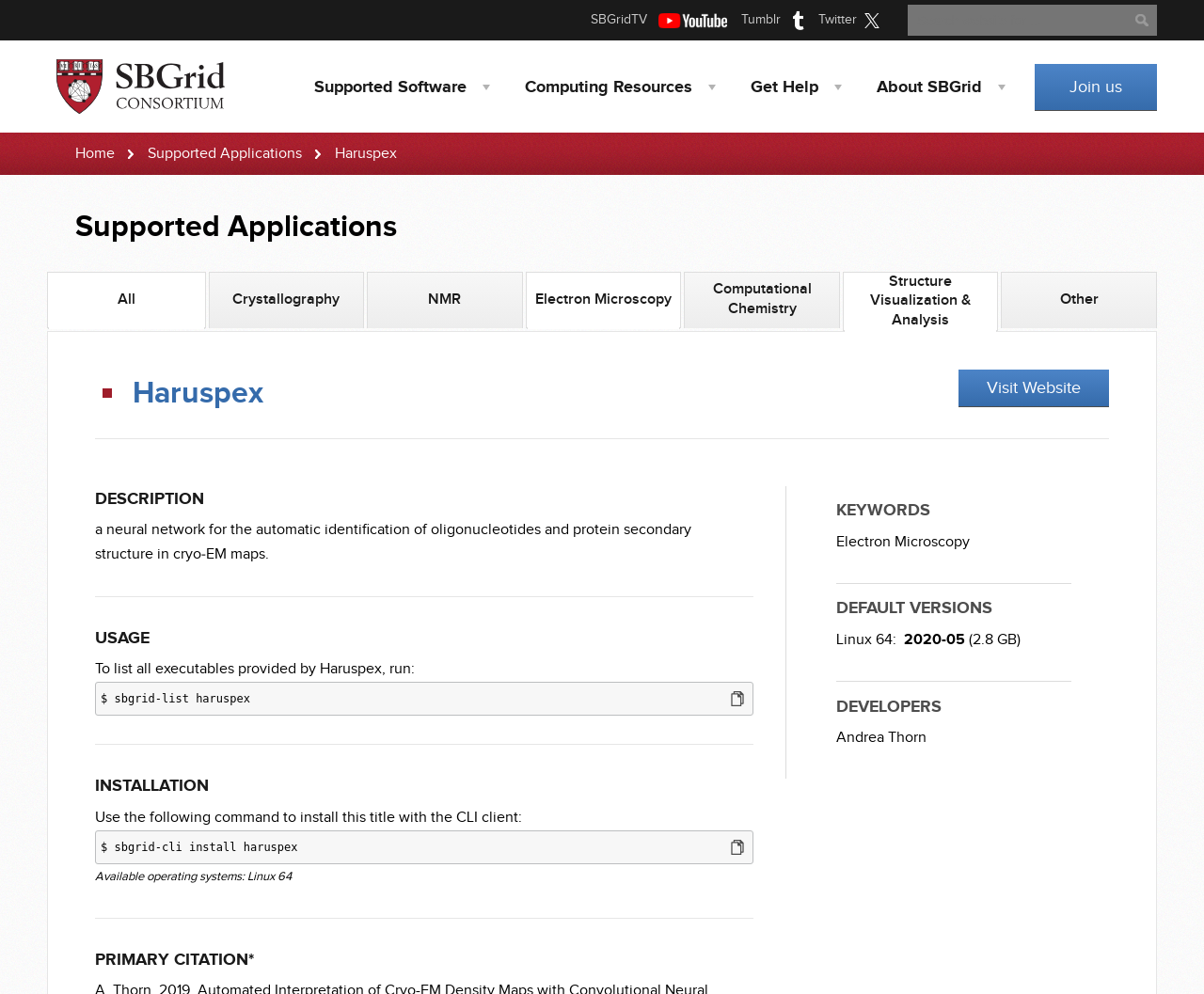Generate a thorough explanation of the webpage's elements.

The webpage is about the SBGrid Consortium, a global research computing group operated out of Harvard Medical School, which provides support for research computing in the structural biology community. 

At the top right corner, there is a search box with a label "Search". Below the search box, there are several social media links, including Twitter and Tumblr, aligned horizontally. 

On the top left corner, there is a logo of the SBGrid Consortium, which is an image with a link to the consortium's homepage. Next to the logo, there are several navigation links, including "Supported Software", "Computing Resources", "Get Help", and "About SBGrid", arranged horizontally. 

Below the navigation links, there is a prominent link "Join us" at the top right corner. On the left side, there are several links, including "Home", "Supported Applications", and "Haruspex", which is the main topic of the webpage. 

The main content of the webpage is about Haruspex, a neural network for the automatic identification of oligonucleotides and protein secondary structure in cryo‐EM maps. There are several sections, including "DESCRIPTION", "USAGE", "INSTALLATION", "PRIMARY CITATION*", "KEYWORDS", "DEFAULT VERSIONS", and "DEVELOPERS". 

In the "DESCRIPTION" section, there is a brief text describing Haruspex. In the "USAGE" section, there is a command to list all executables provided by Haruspex, with a "Copy to clipboard" button next to it. In the "INSTALLATION" section, there is a command to install Haruspex with the CLI client, also with a "Copy to clipboard" button. 

The "KEYWORDS" section lists "Electron Microscopy" as a keyword. The "DEFAULT VERSIONS" section lists the default version of Haruspex for Linux 64, along with its release date and size. The "DEVELOPERS" section lists Andrea Thorn as a developer.